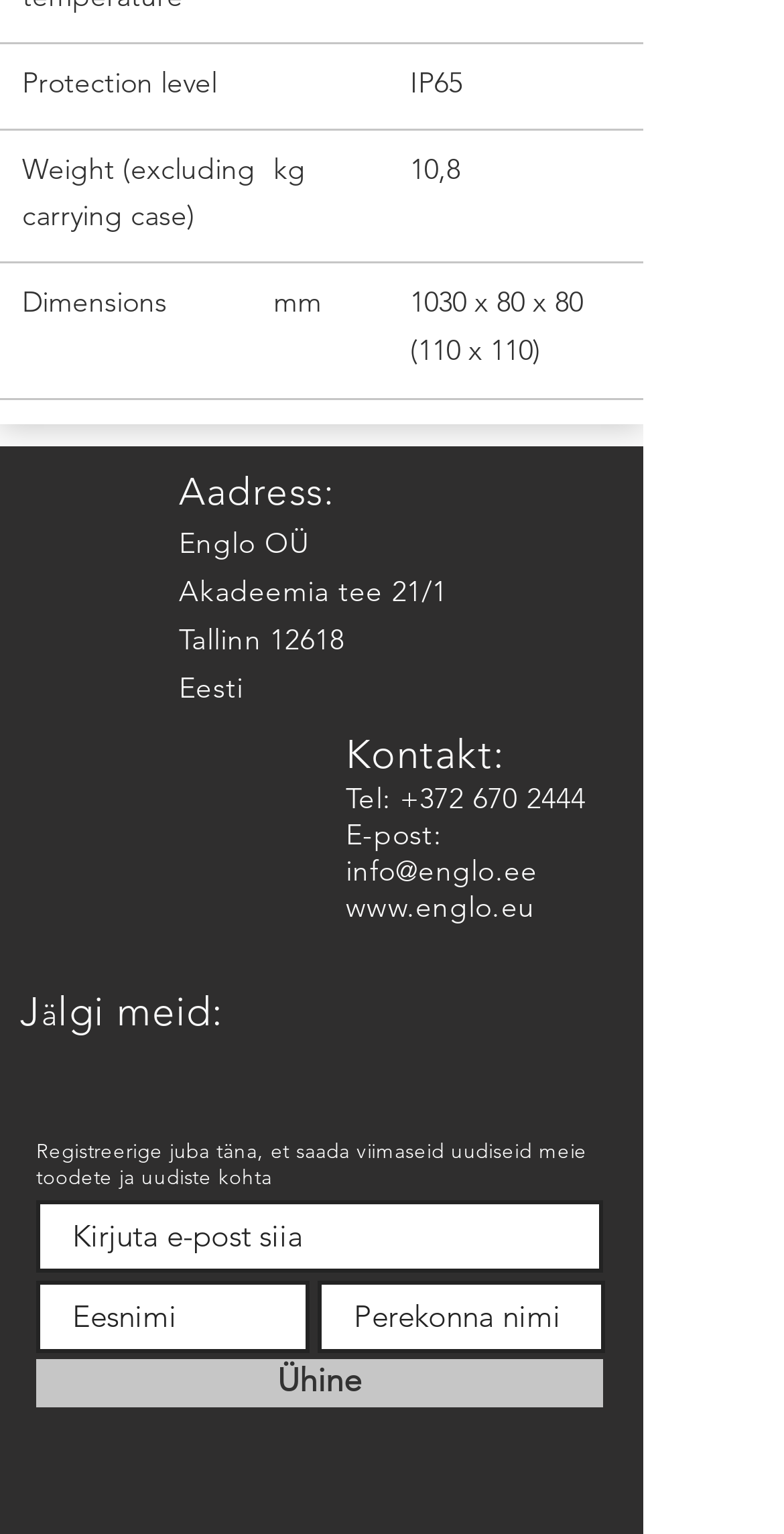Can you look at the image and give a comprehensive answer to the question:
What is the weight of the product excluding the carrying case?

The weight of the product excluding the carrying case is mentioned as '10,8 kg' in the static text elements with bounding box coordinates [0.523, 0.098, 0.587, 0.121] and [0.349, 0.098, 0.39, 0.121].